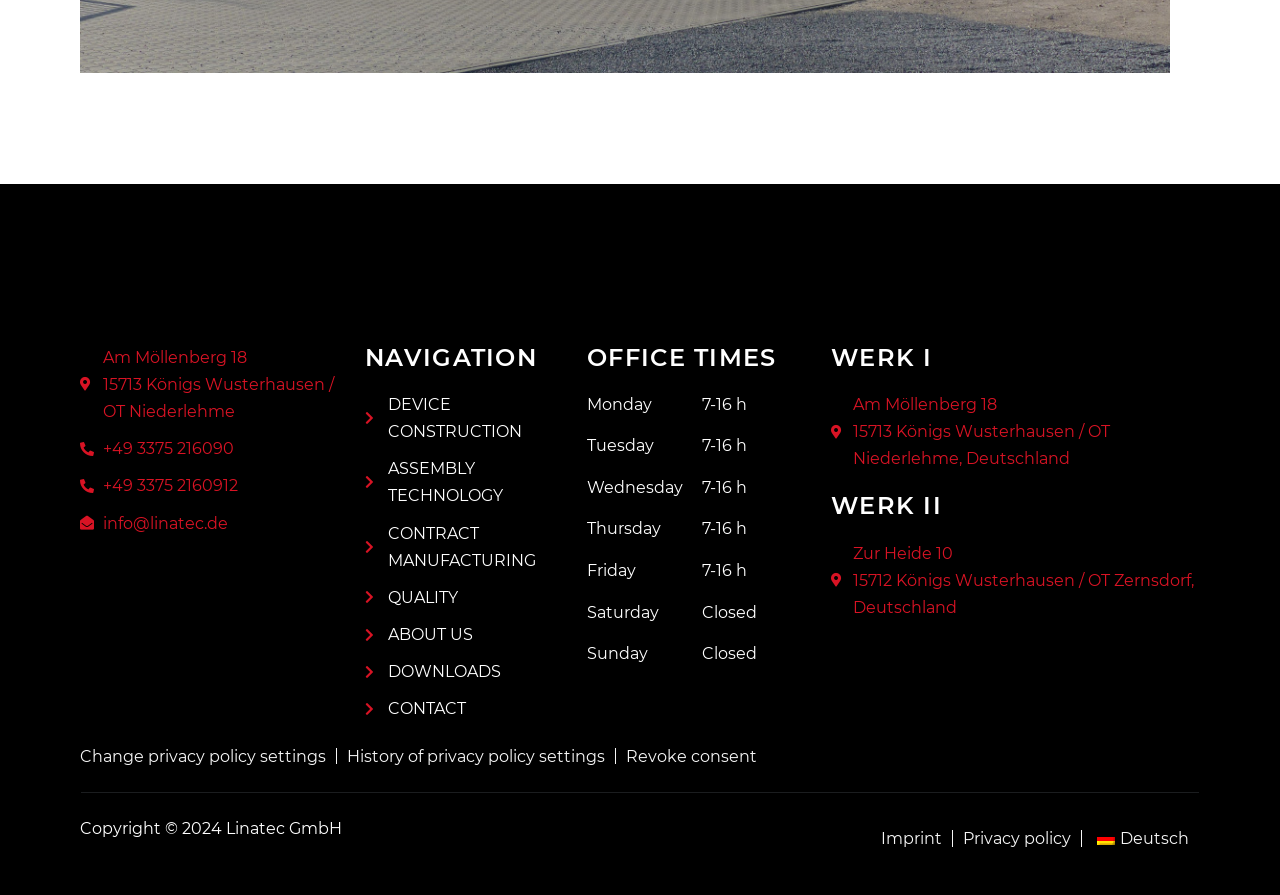Locate the bounding box coordinates of the element to click to perform the following action: 'Search for something'. The coordinates should be given as four float values between 0 and 1, in the form of [left, top, right, bottom].

None